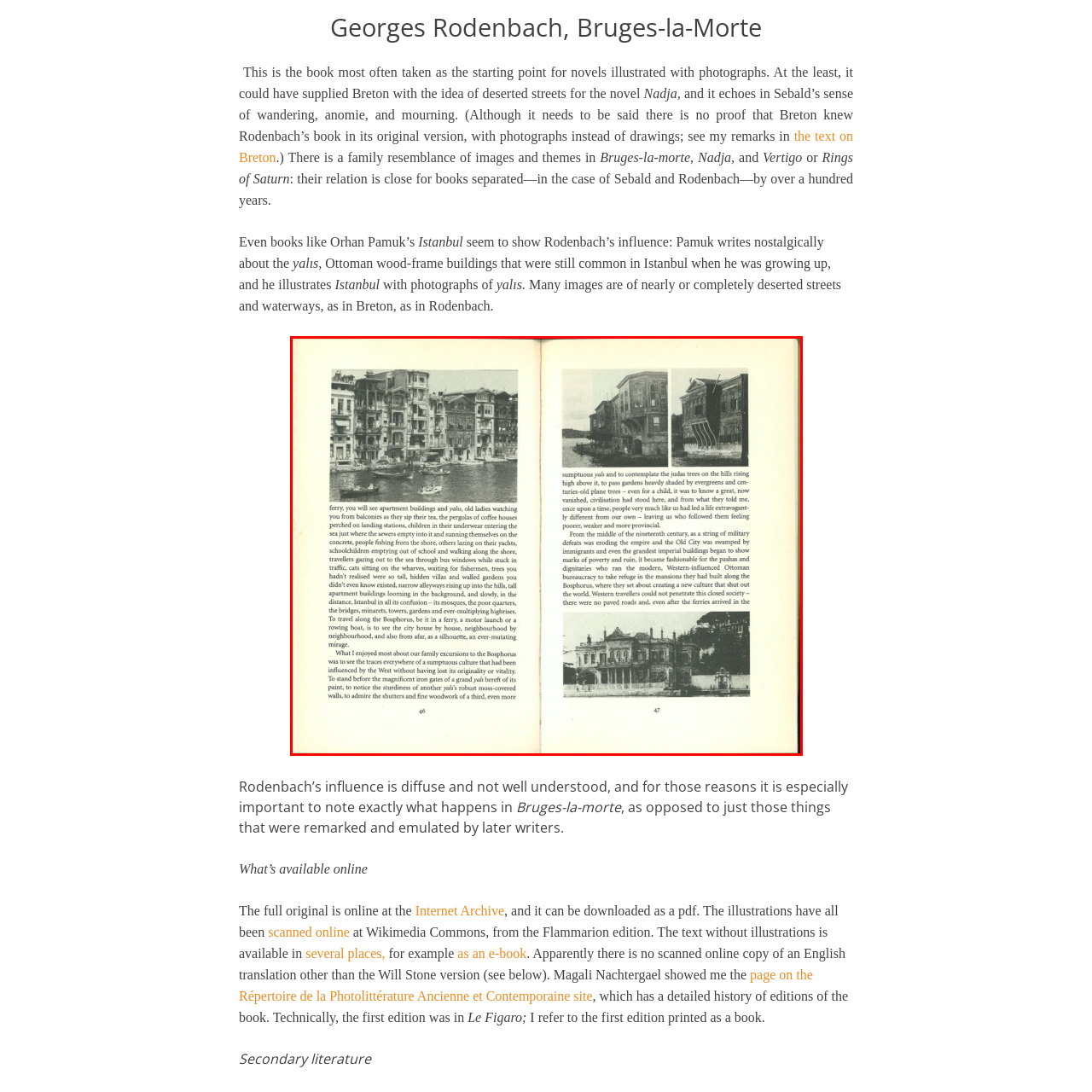Give a comprehensive caption for the image marked by the red rectangle.

The image depicts a two-page spread from a book, likely showcasing aspects of a vibrant urban setting along a waterfront. On the left page, there are references to local life, including scenes of people engaging in daily activities, such as fishing and socializing against the backdrop of apartment buildings and traditional architecture. The right page presents a historical context, mentioning military displacements in the mid-19th century and the cultural influences of Western travelers on the region. Richly illustrated, the pages blend narrative and visuals, evoking a sense of nostalgia and exploration, emphasizing the connection between past and present in this picturesque locale. The layout suggests an immersive reading experience, inviting the audience to reflect on the intermingling of cultures and histories that shape the area.